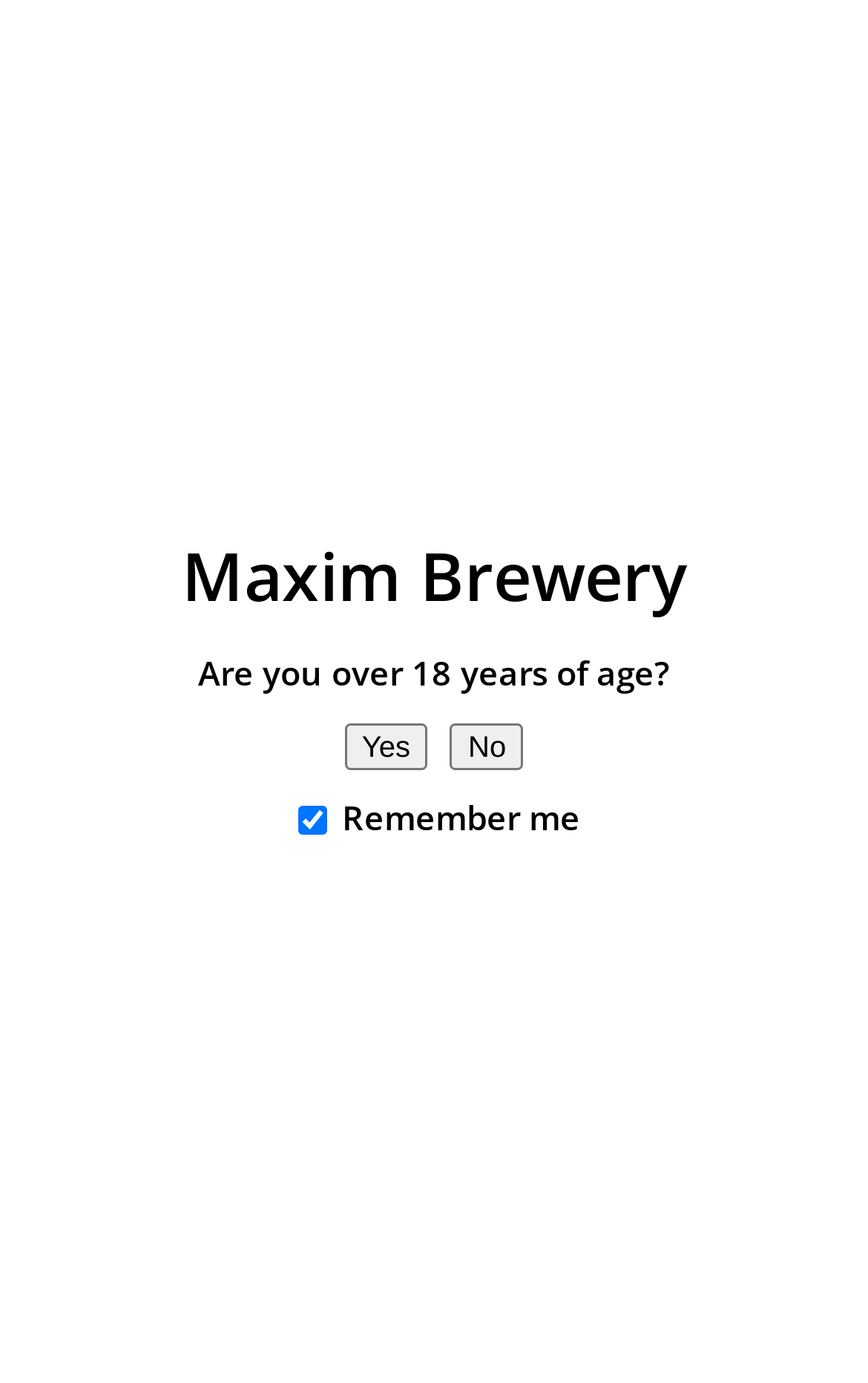Given the element description: "Yes", predict the bounding box coordinates of this UI element. The coordinates must be four float numbers between 0 and 1, given as [left, top, right, bottom].

[0.396, 0.523, 0.493, 0.557]